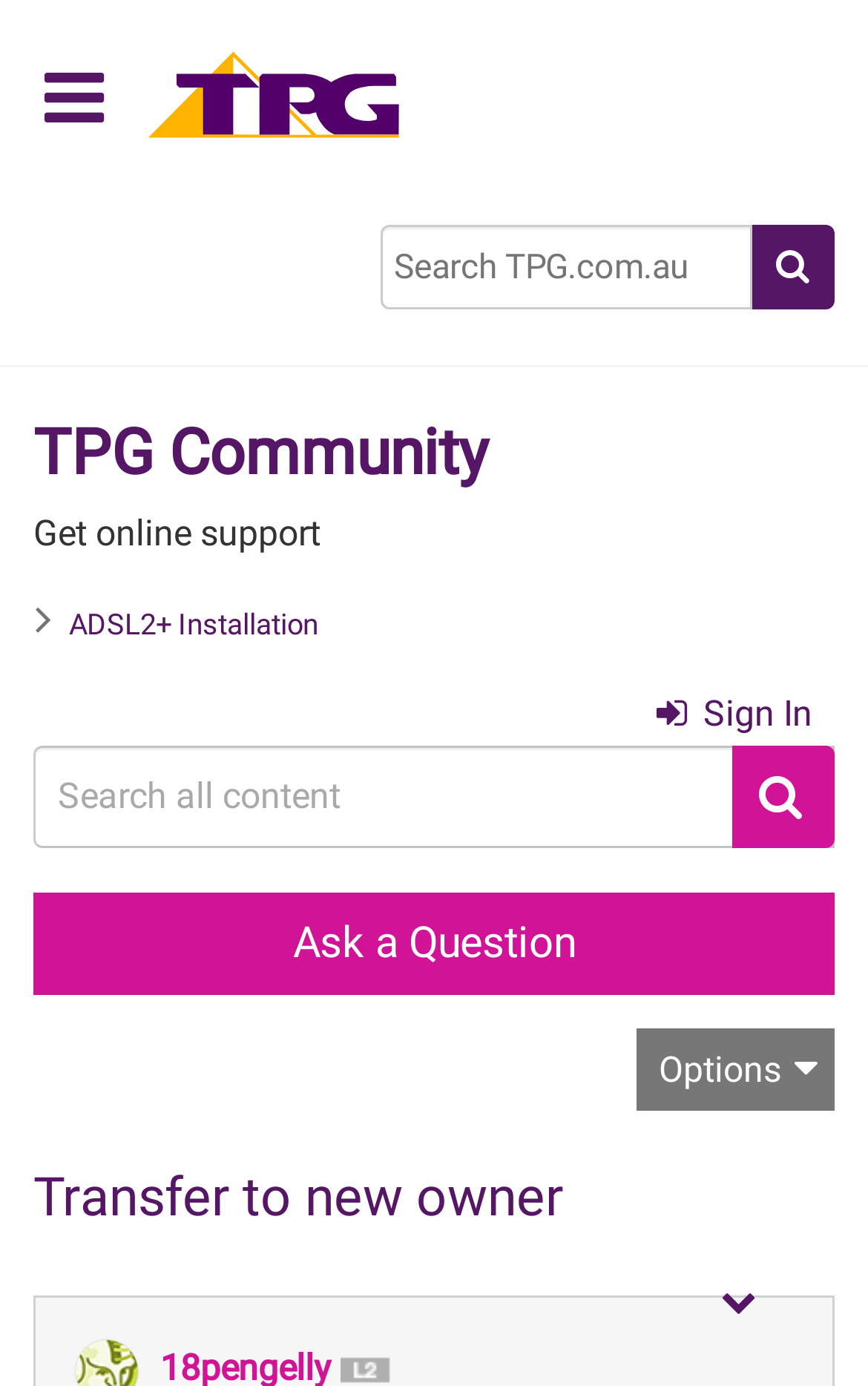Identify the bounding box coordinates of the clickable region required to complete the instruction: "Click the Options button". The coordinates should be given as four float numbers within the range of 0 and 1, i.e., [left, top, right, bottom].

[0.733, 0.741, 0.962, 0.801]